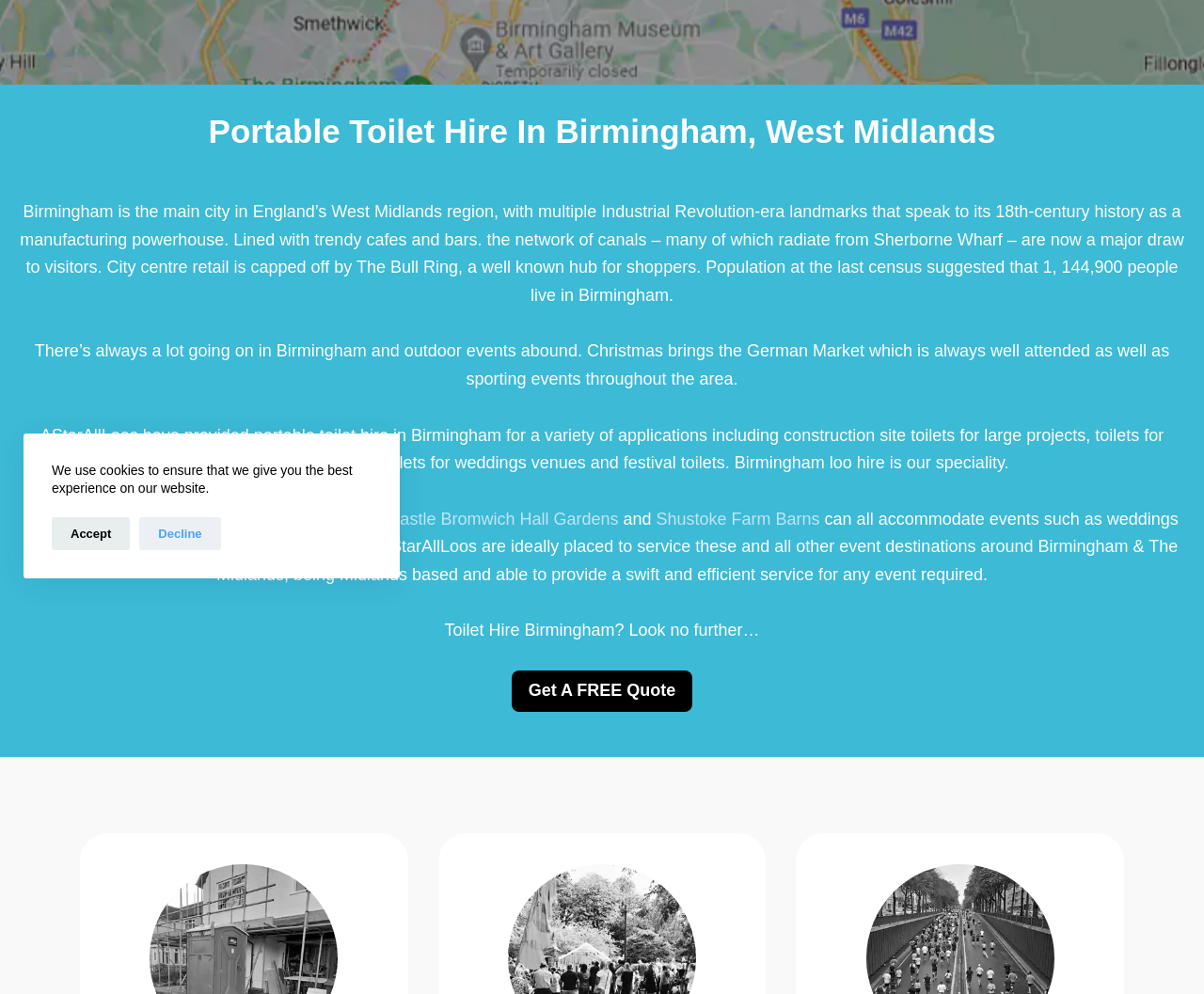Bounding box coordinates are specified in the format (top-left x, top-left y, bottom-right x, bottom-right y). All values are floating point numbers bounded between 0 and 1. Please provide the bounding box coordinate of the region this sentence describes: Birmingham City Football Club

[0.124, 0.512, 0.314, 0.531]